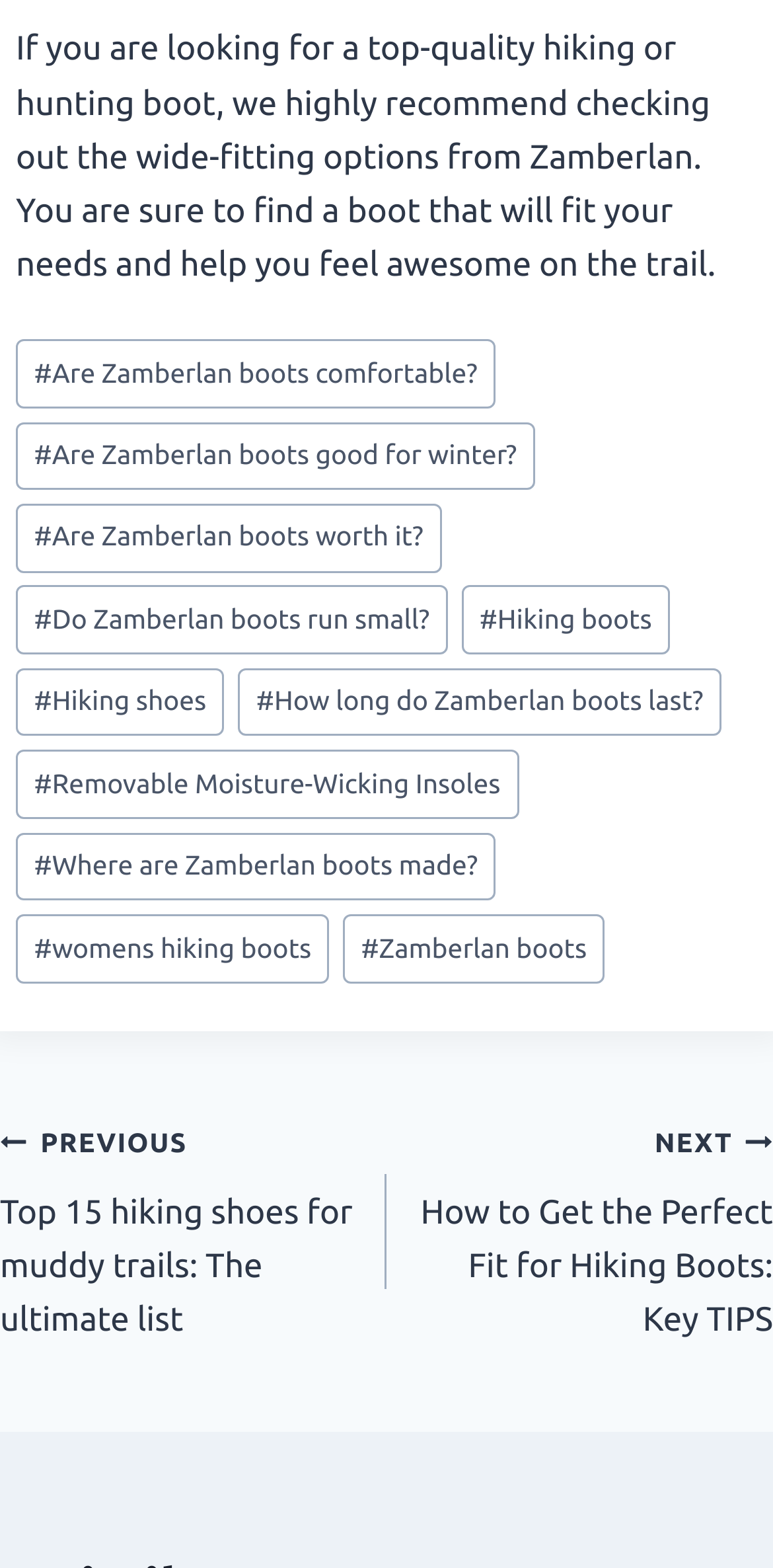Given the element description #Removable Moisture-Wicking Insoles, predict the bounding box coordinates for the UI element in the webpage screenshot. The format should be (top-left x, top-left y, bottom-right x, bottom-right y), and the values should be between 0 and 1.

[0.021, 0.478, 0.671, 0.522]